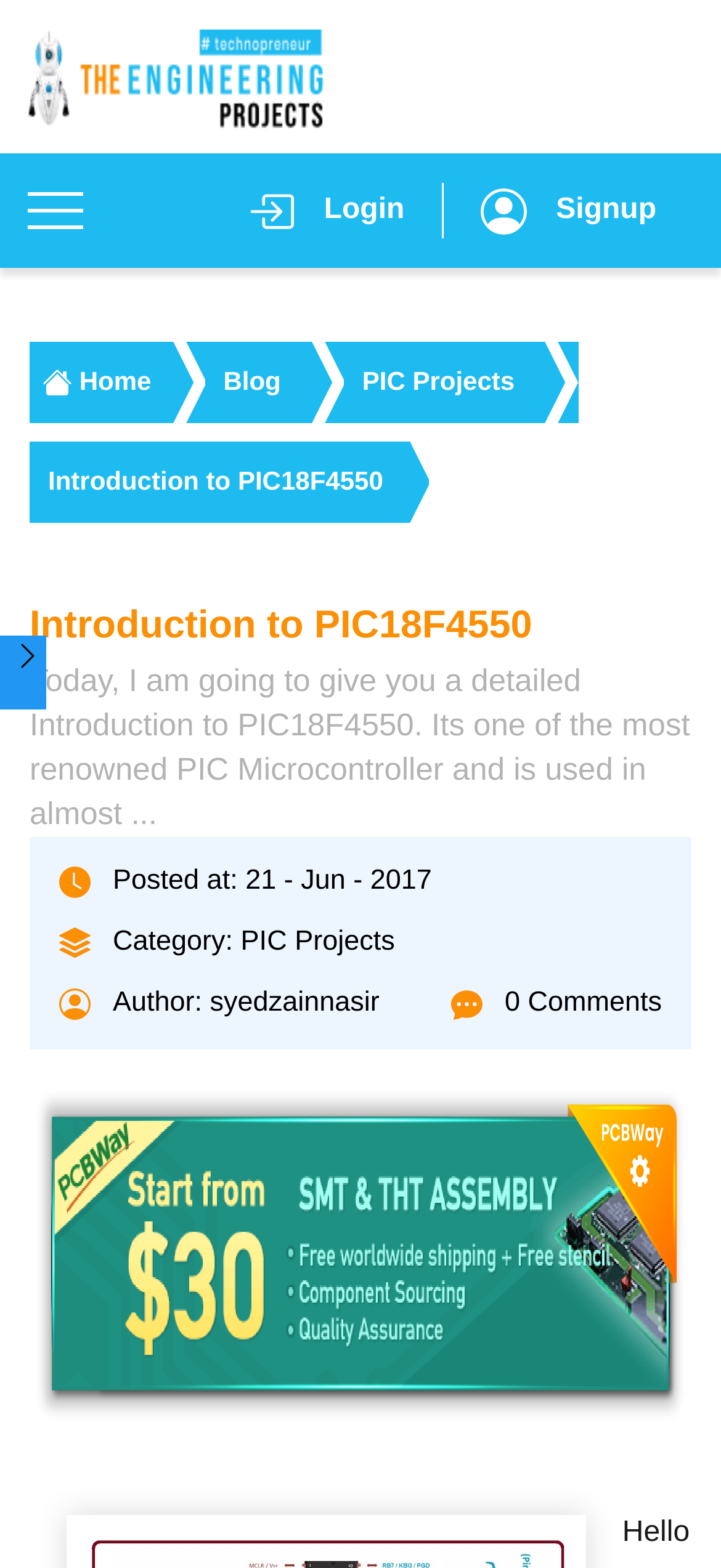Determine the main headline of the webpage and provide its text.

Introduction to PIC18F4550